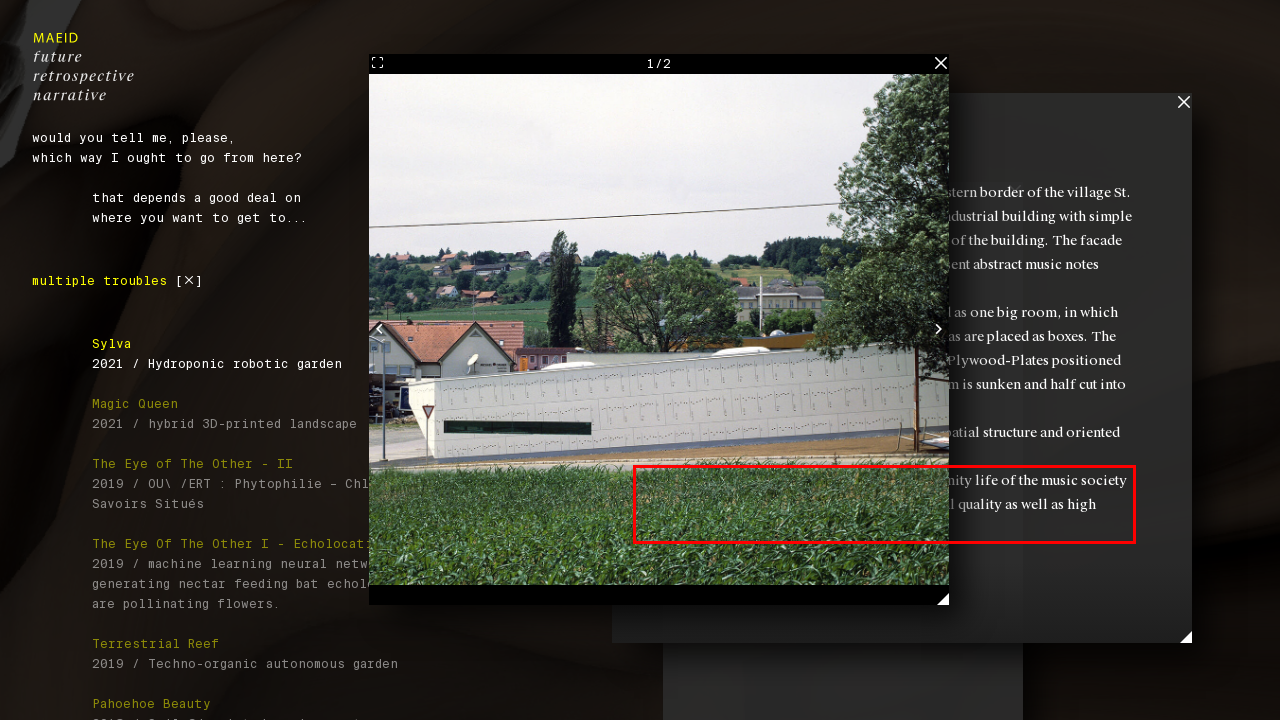Using the webpage screenshot, recognize and capture the text within the red bounding box.

The Musikhaus serves as social hub of the community life of the music society and offers a space with good spatial and acoustical quality as well as high quality technical infrastructure.